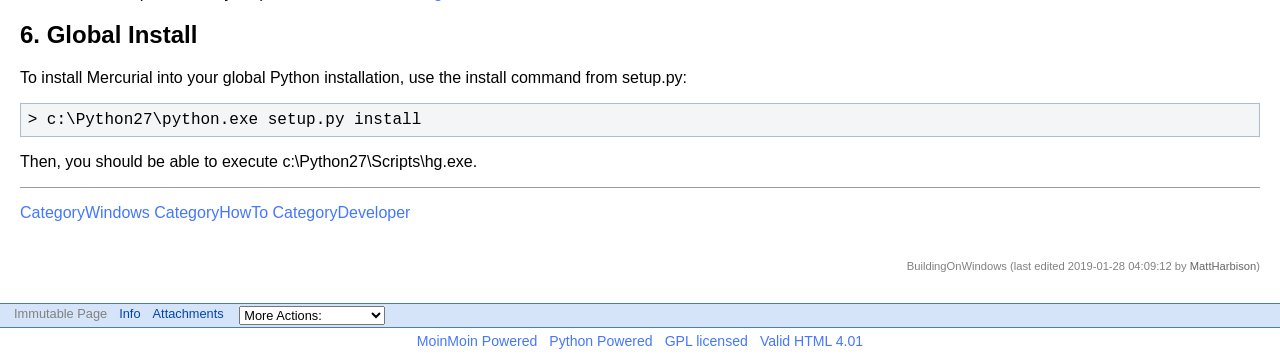Locate the bounding box coordinates of the element that needs to be clicked to carry out the instruction: "click the link to CategoryWindows". The coordinates should be given as four float numbers ranging from 0 to 1, i.e., [left, top, right, bottom].

[0.016, 0.576, 0.117, 0.624]